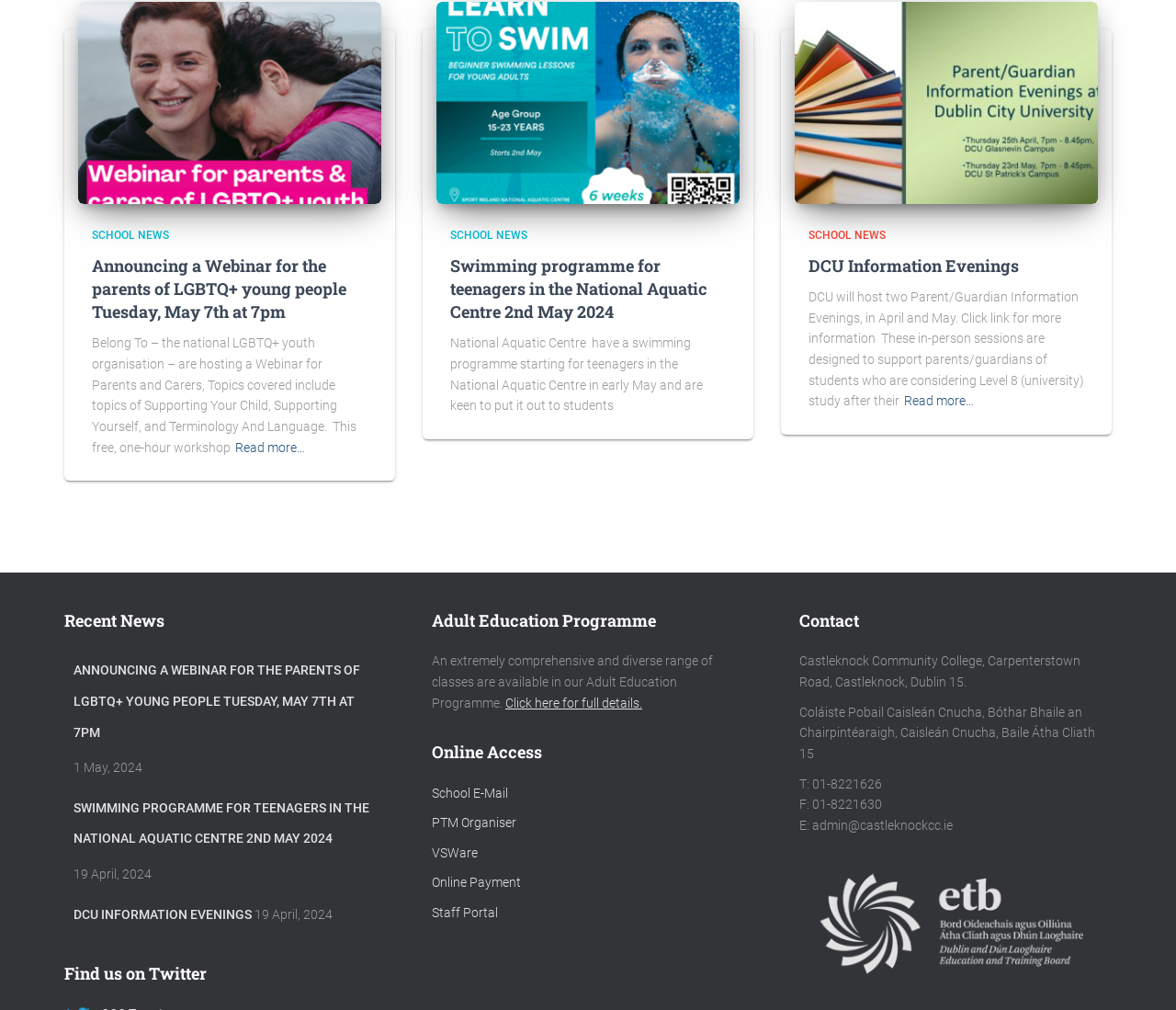Give a one-word or short-phrase answer to the following question: 
Where is Castleknock Community College located?

Dublin 15